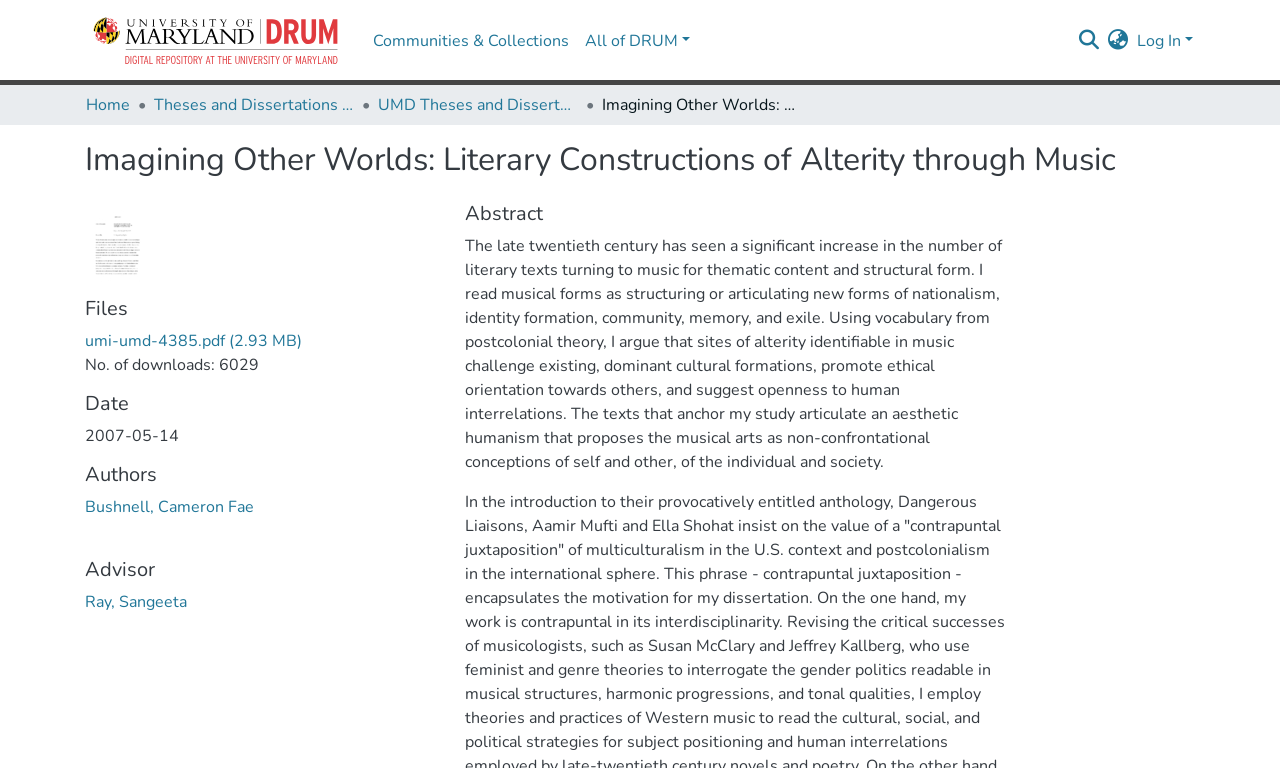Please specify the bounding box coordinates of the area that should be clicked to accomplish the following instruction: "View the thesis 'umi-umd-4385.pdf'". The coordinates should consist of four float numbers between 0 and 1, i.e., [left, top, right, bottom].

[0.066, 0.43, 0.236, 0.459]